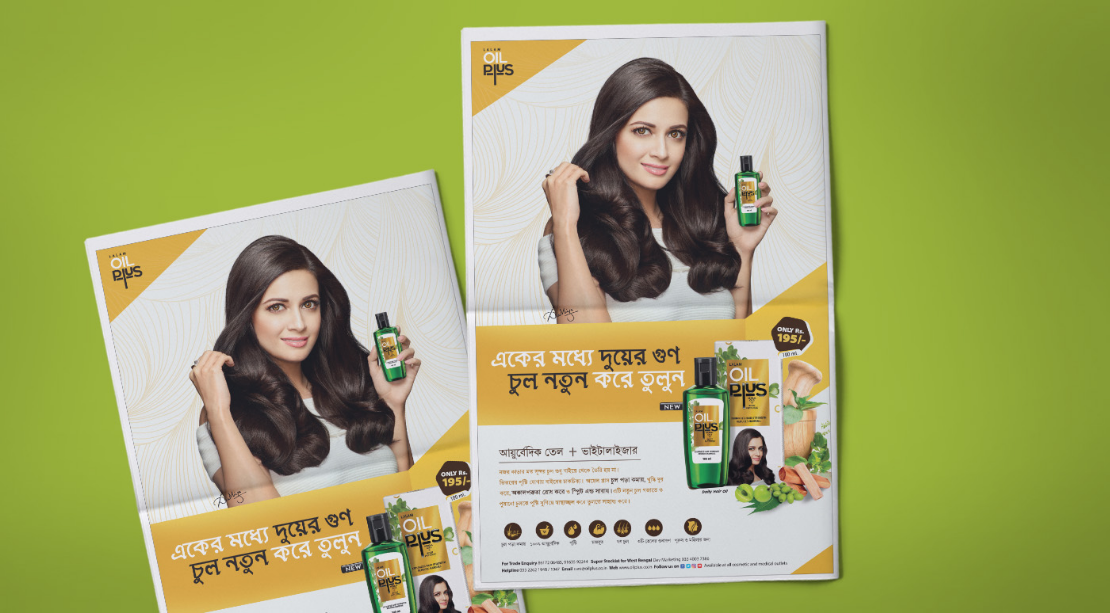Illustrate the image with a detailed and descriptive caption.

The image features a vibrant advertisement for "Oil Plus," showcasing a captivating model with long, flowing hair, exuding confidence and beauty. She is gracefully holding a bottle of the product, emphasizing its benefits. The background is a fresh green, adding to the lively and rejuvenating feel of the advertisement. 

The layout includes prominent text in Bengali, highlighting the product's unique features and a promotional price, further enticing customers. Illustrated around the product are various natural ingredients, suggesting the product's health benefits. Overall, this image effectively combines visual appeal and informative content, making it eye-catching and persuasive for potential buyers.